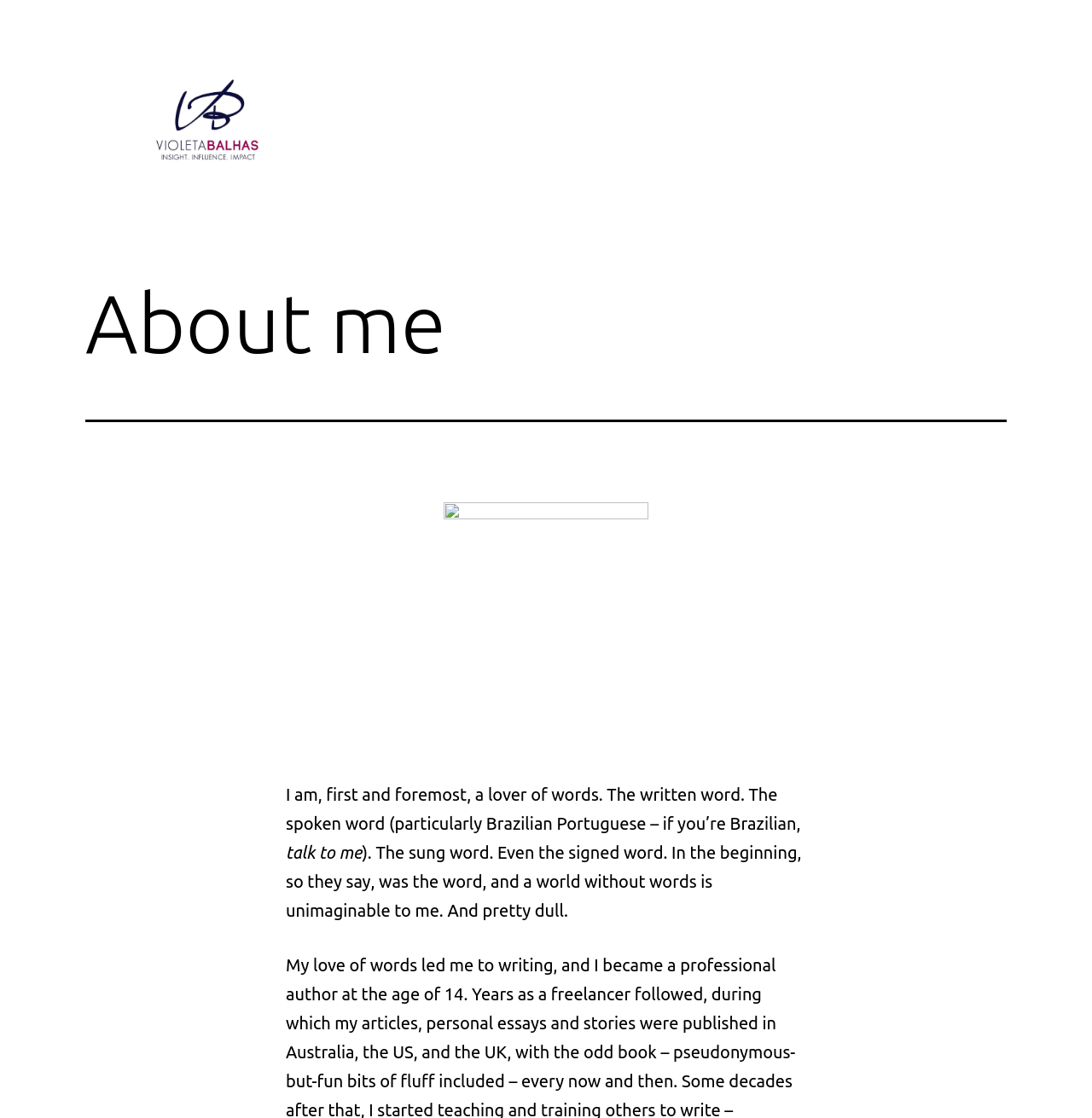Bounding box coordinates must be specified in the format (top-left x, top-left y, bottom-right x, bottom-right y). All values should be floating point numbers between 0 and 1. What are the bounding box coordinates of the UI element described as: Violeta Balhas

[0.077, 0.16, 0.128, 0.204]